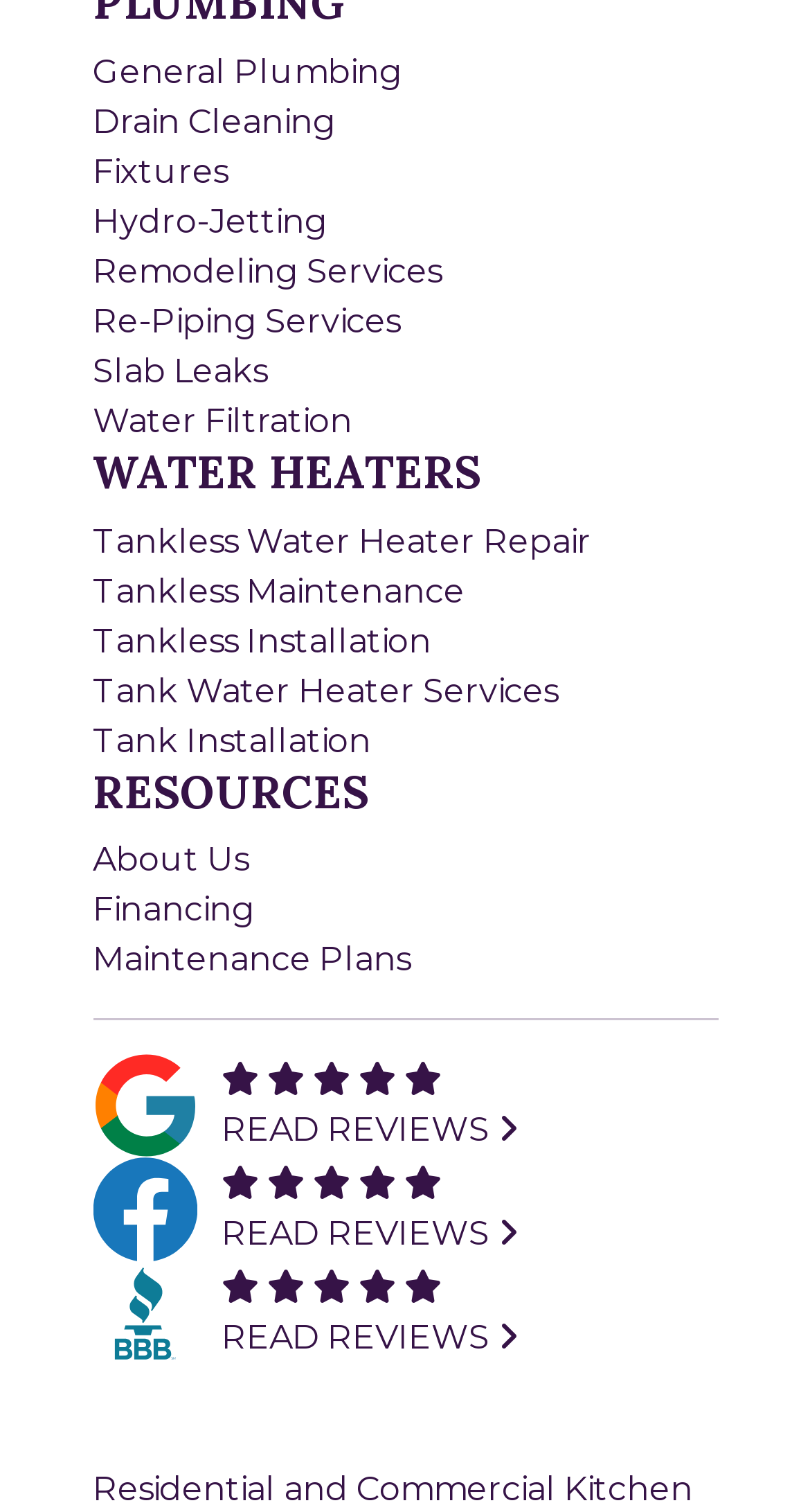What is the purpose of the horizontal separator?
Give a one-word or short-phrase answer derived from the screenshot.

To separate sections